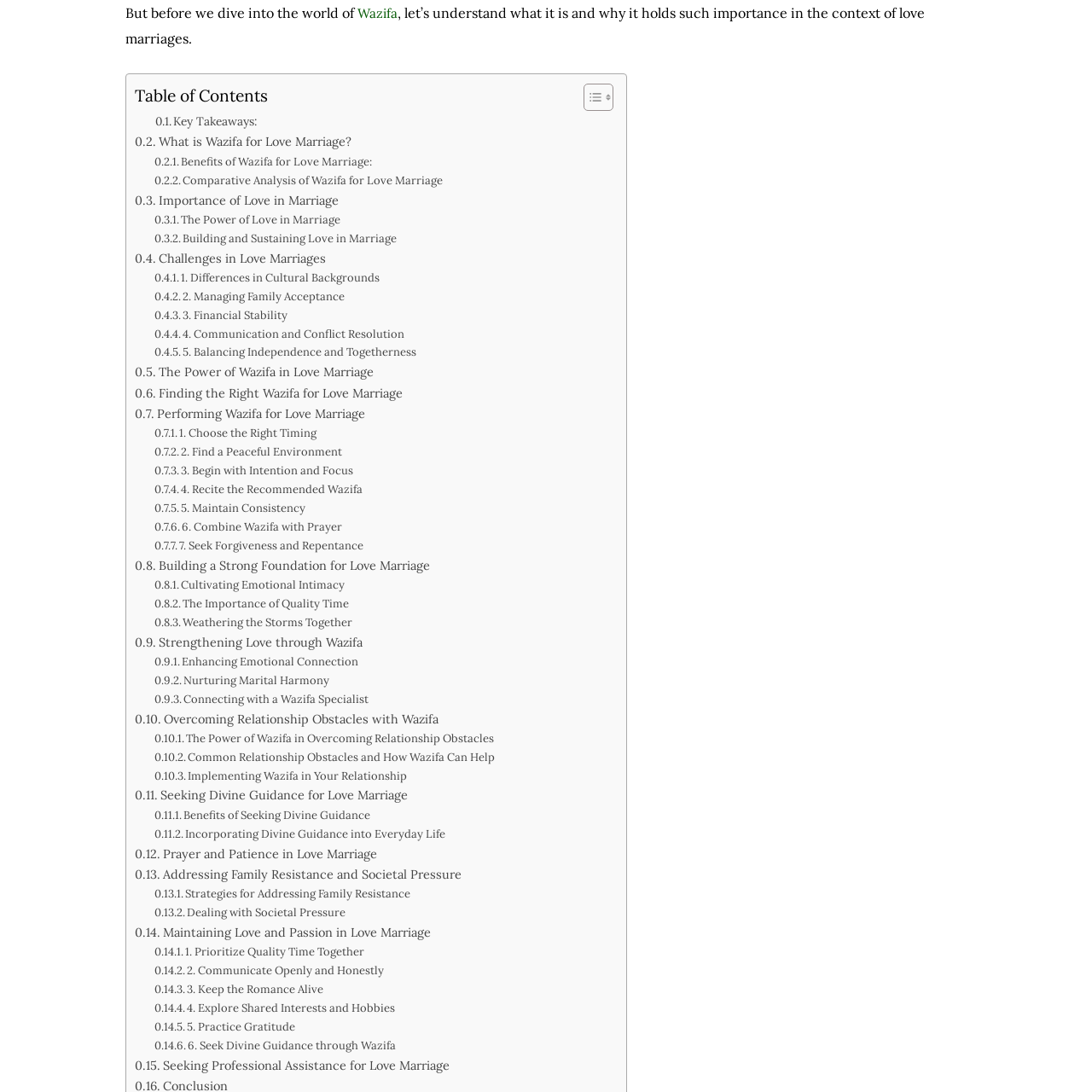Based on what you see in the screenshot, provide a thorough answer to this question: What is Wazifa for?

Based on the webpage content, Wazifa is mentioned in the context of love marriages, and it seems to be a practice or ritual that holds importance in this context. The webpage provides information on what Wazifa is, its benefits, and how to perform it for love marriage.